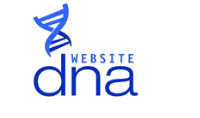What is the font style of 'dna'?
Could you give a comprehensive explanation in response to this question?

The word 'dna' in the logo of Website DNA is styled in a more casual, approachable font, which contrasts with the prominent display of 'WEBSITE' above it, creating a visually appealing and modern design.